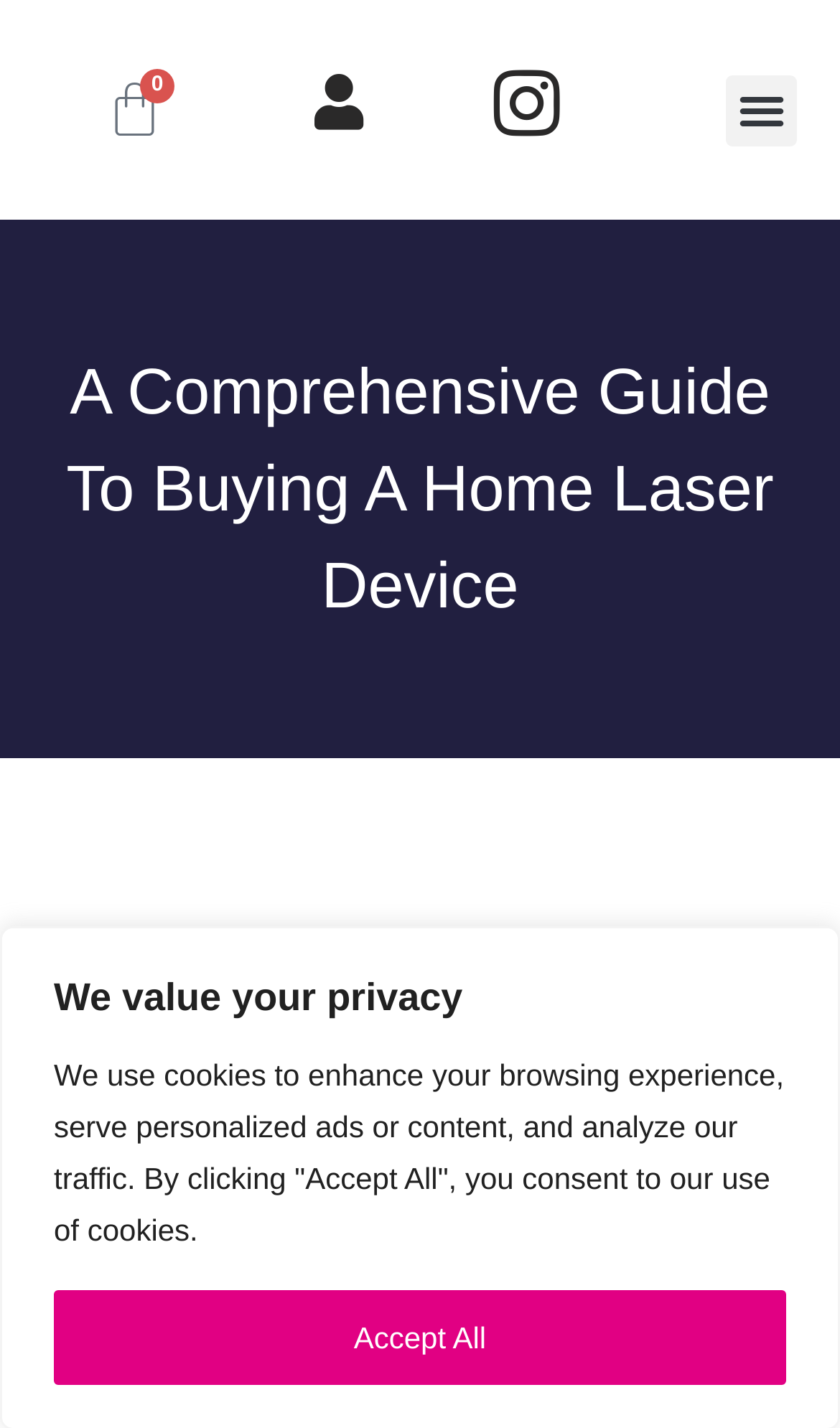Is the menu toggled?
Observe the image and answer the question with a one-word or short phrase response.

No